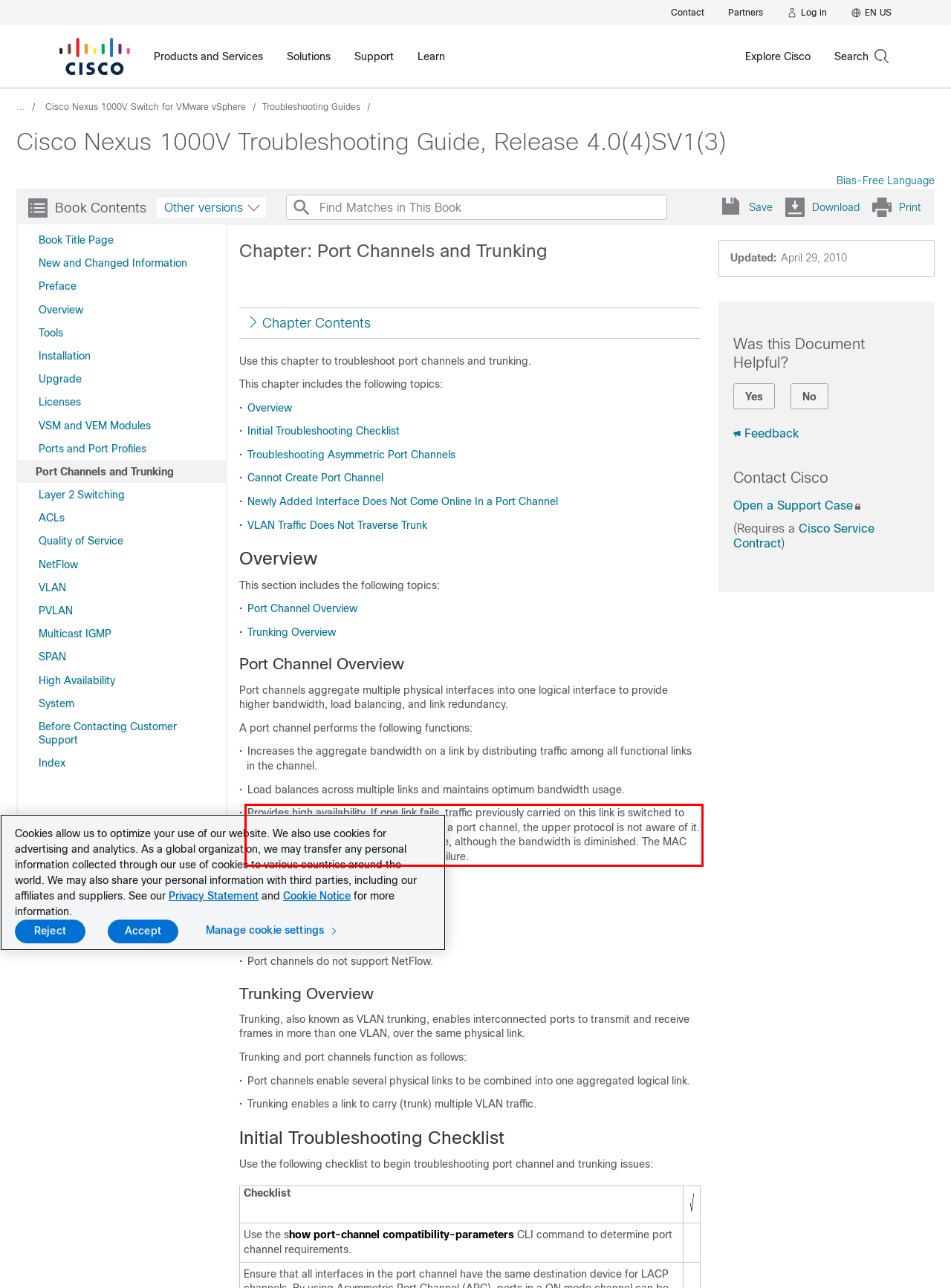Examine the webpage screenshot and use OCR to obtain the text inside the red bounding box.

•Provides high availability. If one link fails, traffic previously carried on this link is switched to the remaining links. If a link goes down in a port channel, the upper protocol is not aware of it. To the upper protocol, the link is still there, although the bandwidth is diminished. The MAC address tables are not affected by link failure.